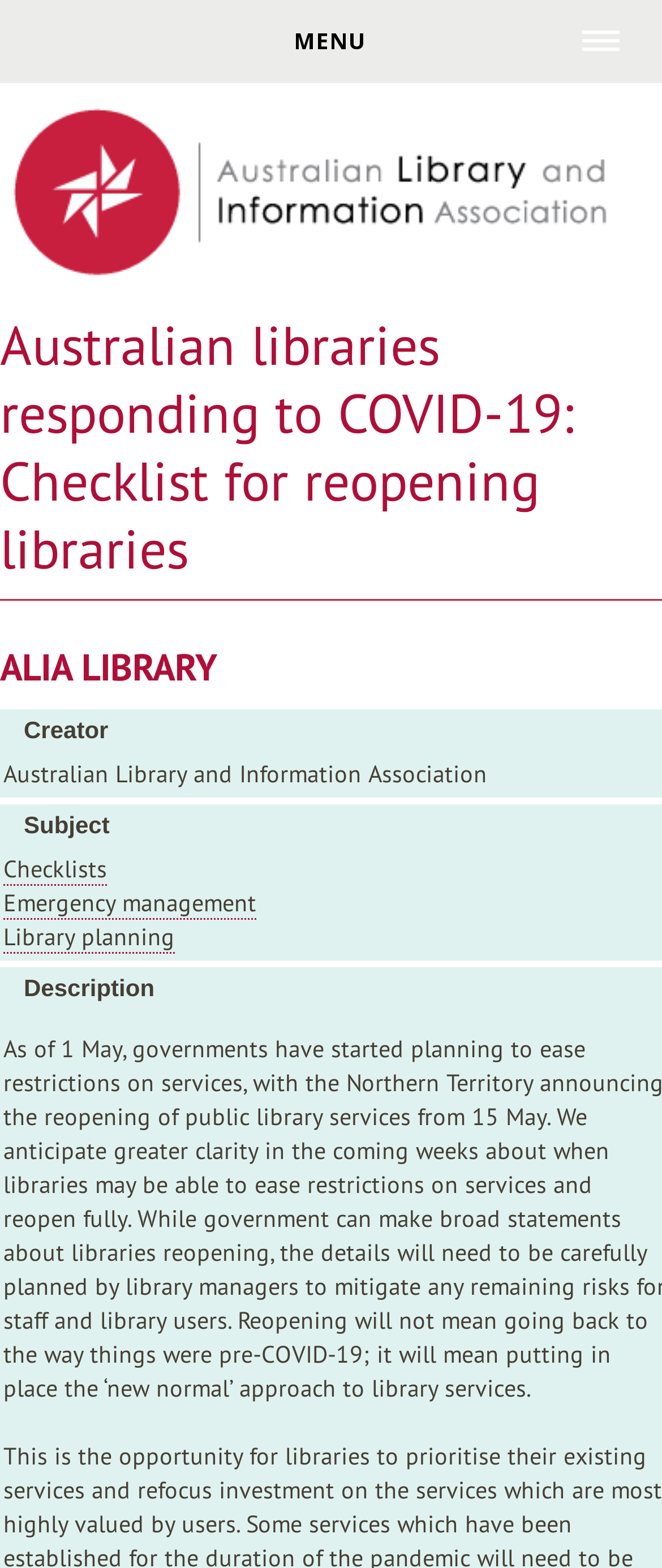What type of services are mentioned in the webpage? Using the information from the screenshot, answer with a single word or phrase.

Library services